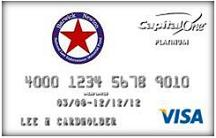Provide a comprehensive description of the image.

The image features a Capital One credit card, prominently displaying the card's brand logo in the top right corner and a distinctive design including a star emblem in the top center. The card number is partially visible, consisting of the following sequence: "4000 1234 5678 9010." Beneath the number, the expiration date is indicated as "03/08 12/12" along with the text "LEE H CARDHOLDER," suggesting that this card belongs to a person named Lee H. The card is marked with the Visa logo in the bottom right, signifying its acceptance for transactions worldwide. This credit card is associated with the Barwick-Newton Fund, providing the fund with 2% back on all purchases made using this card, making it a means of supporting the fund through everyday spending.